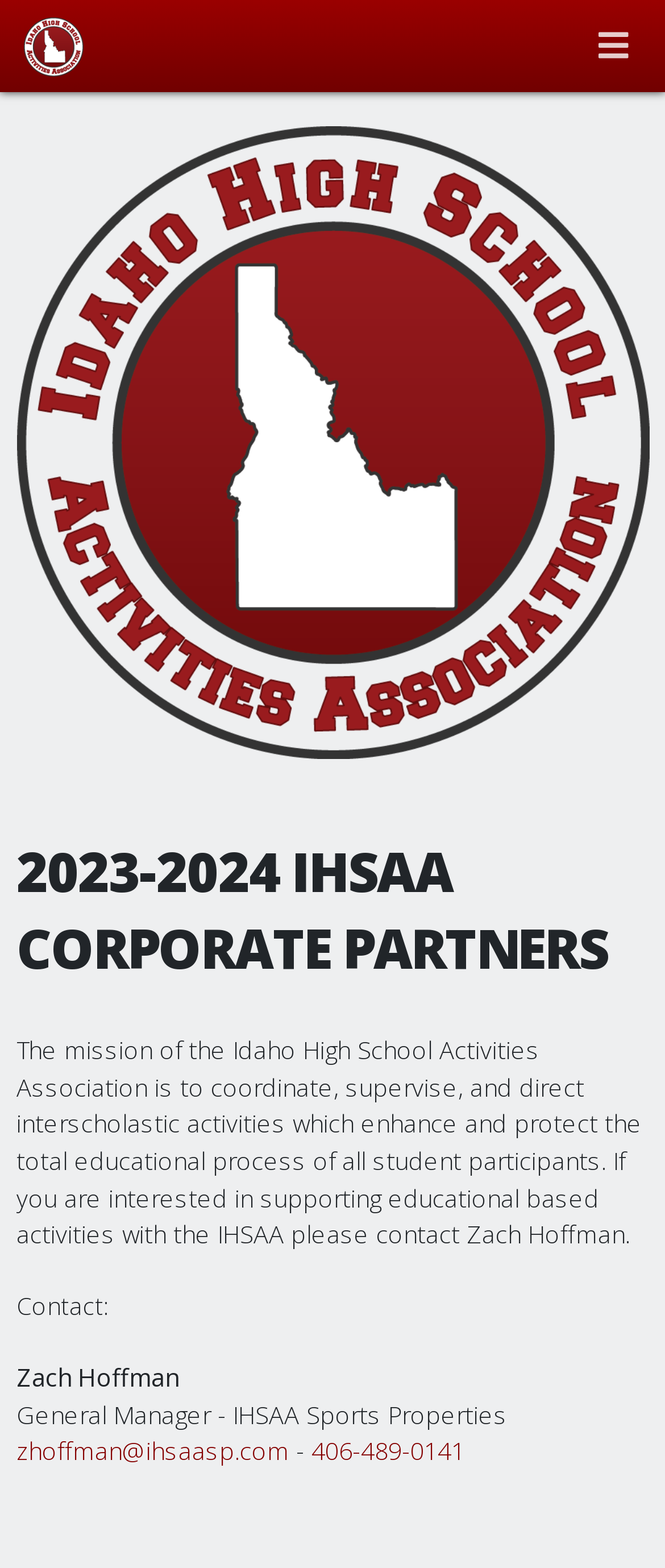Respond to the question below with a concise word or phrase:
What is the phone number of Zach Hoffman?

406-489-0141